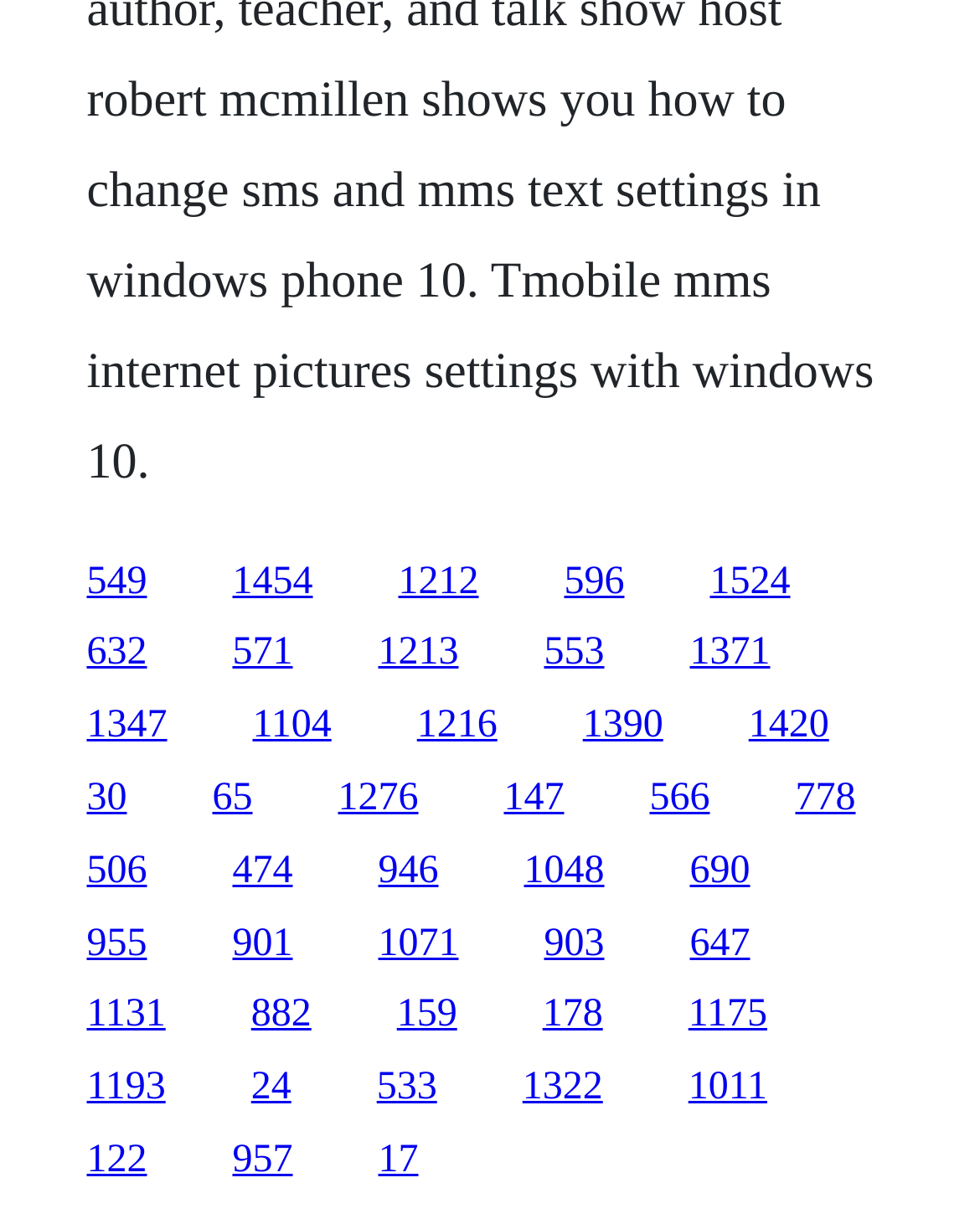Please specify the bounding box coordinates for the clickable region that will help you carry out the instruction: "go to the link in the middle".

[0.386, 0.756, 0.468, 0.791]